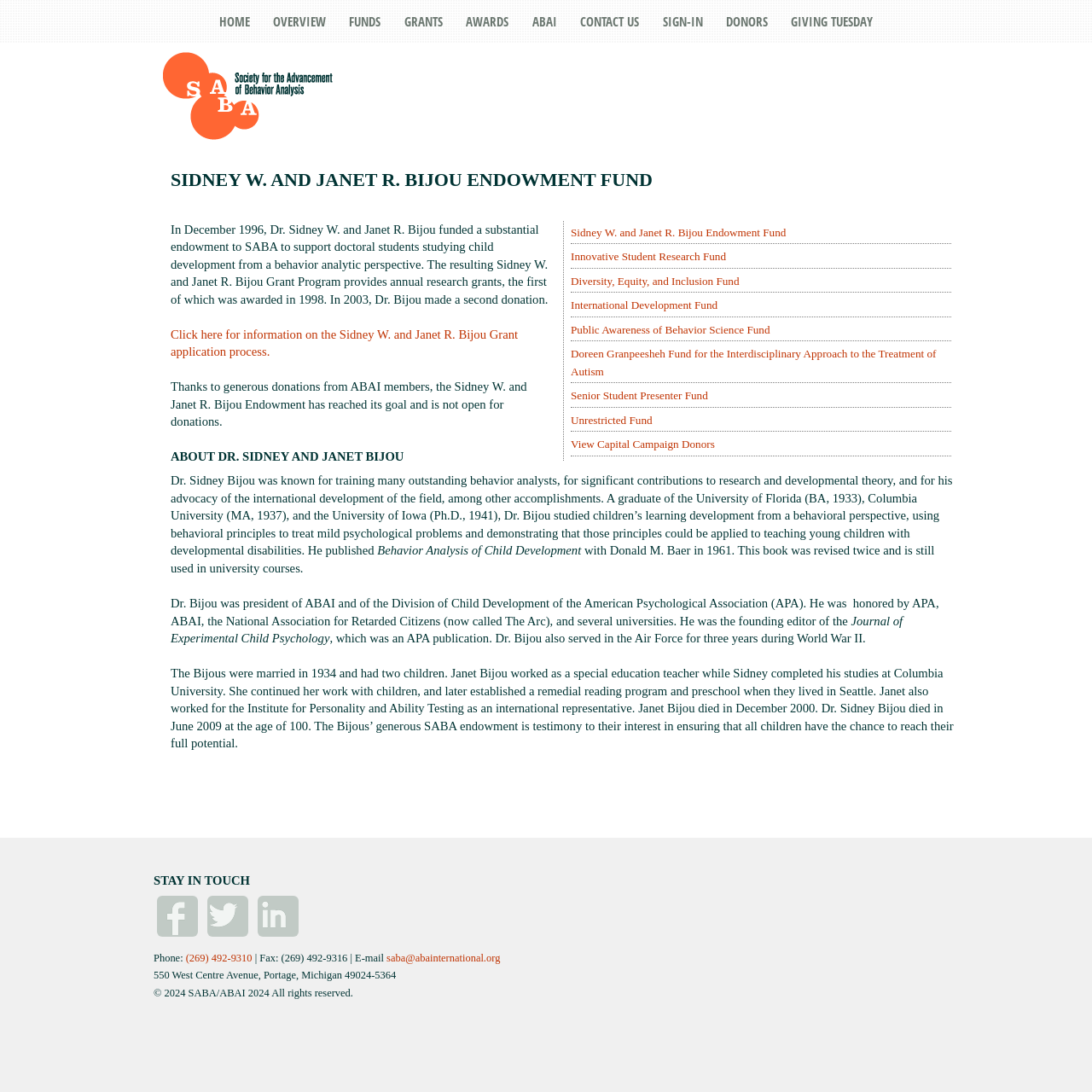Determine the bounding box coordinates of the clickable region to execute the instruction: "Follow SABA on Facebook". The coordinates should be four float numbers between 0 and 1, denoted as [left, top, right, bottom].

[0.143, 0.82, 0.181, 0.858]